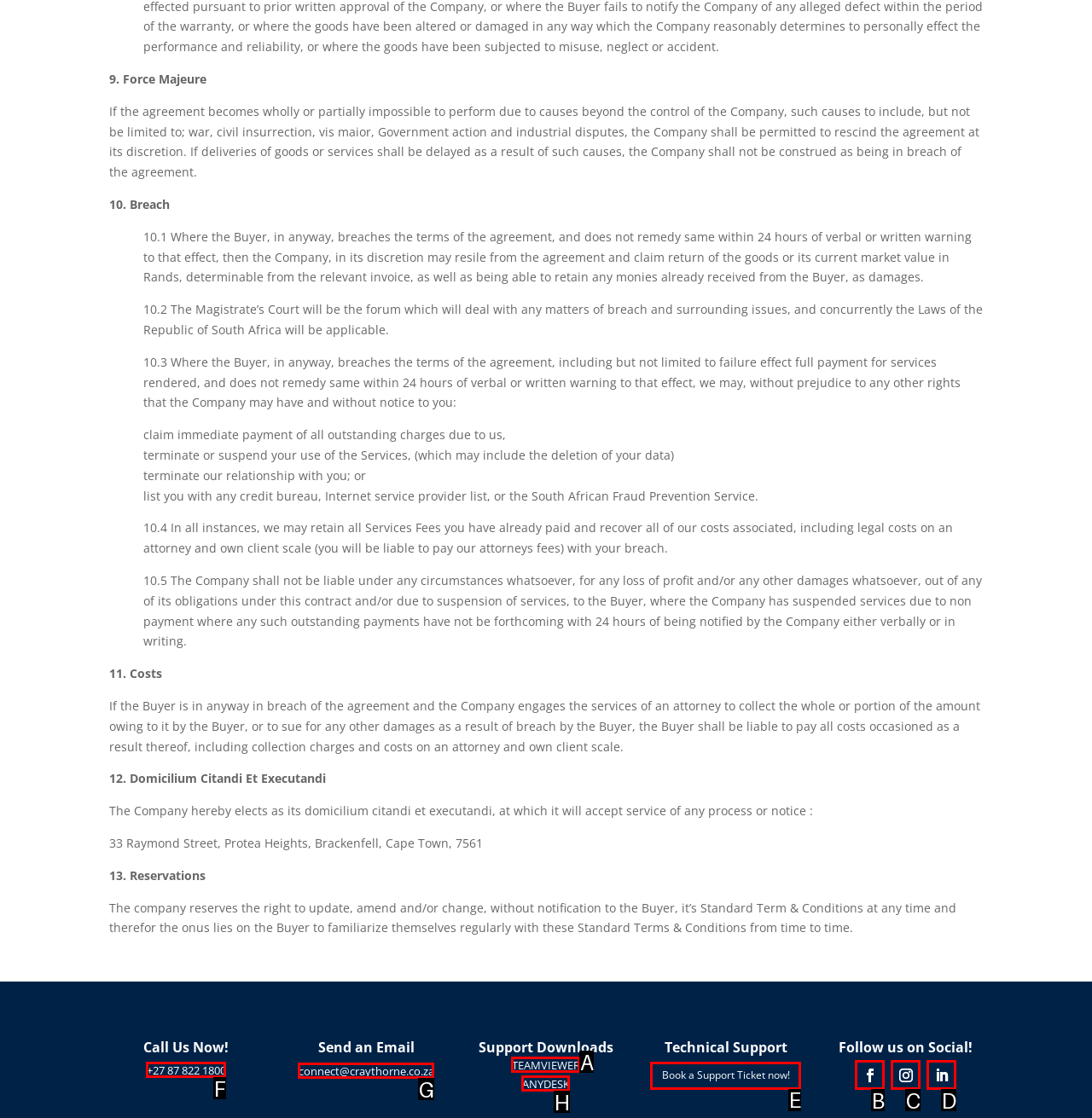Determine which option fits the following description: Follow
Answer with the corresponding option's letter directly.

C